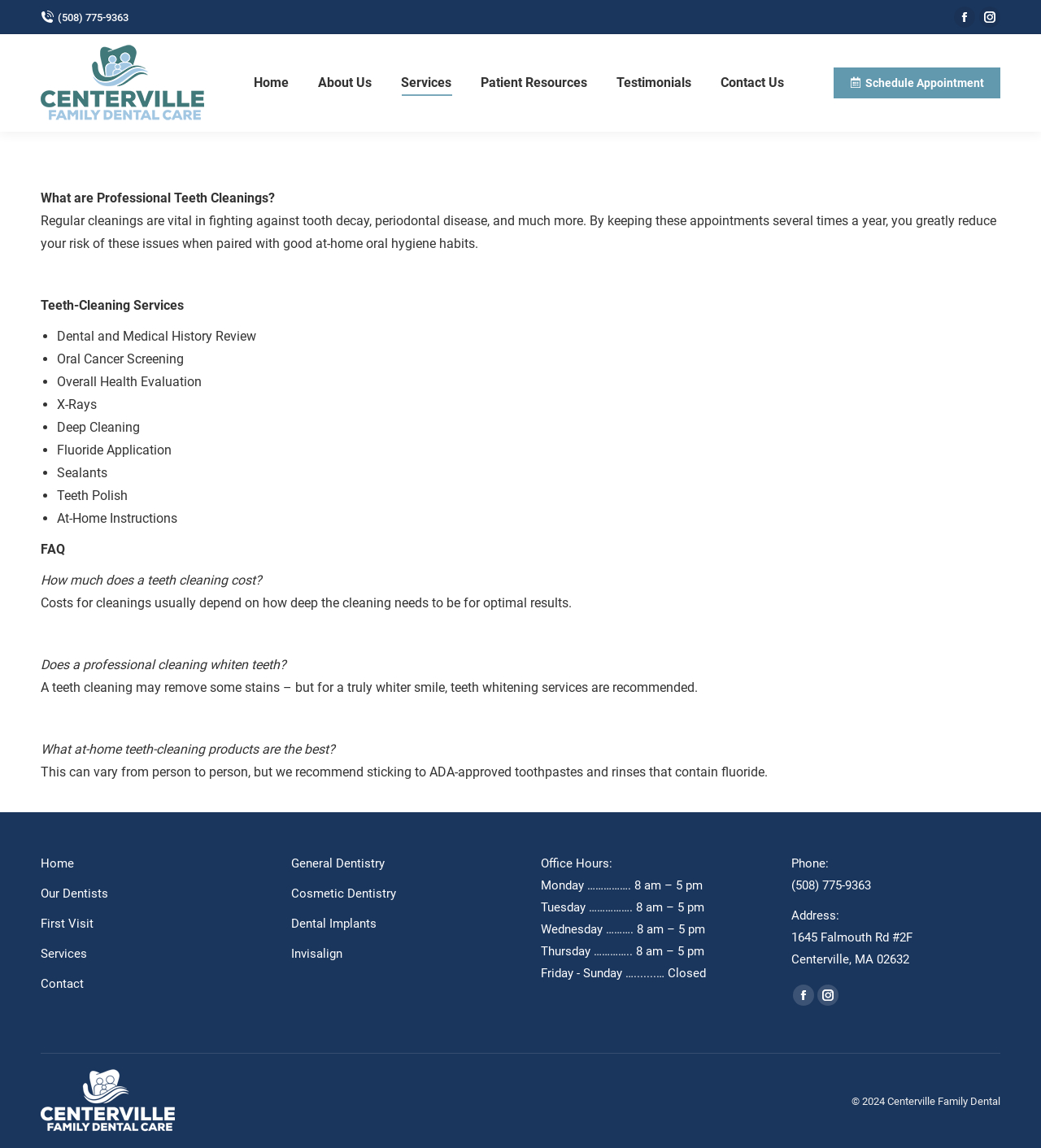Identify the bounding box coordinates of the clickable section necessary to follow the following instruction: "Click the Schedule Appointment button". The coordinates should be presented as four float numbers from 0 to 1, i.e., [left, top, right, bottom].

[0.801, 0.059, 0.961, 0.086]